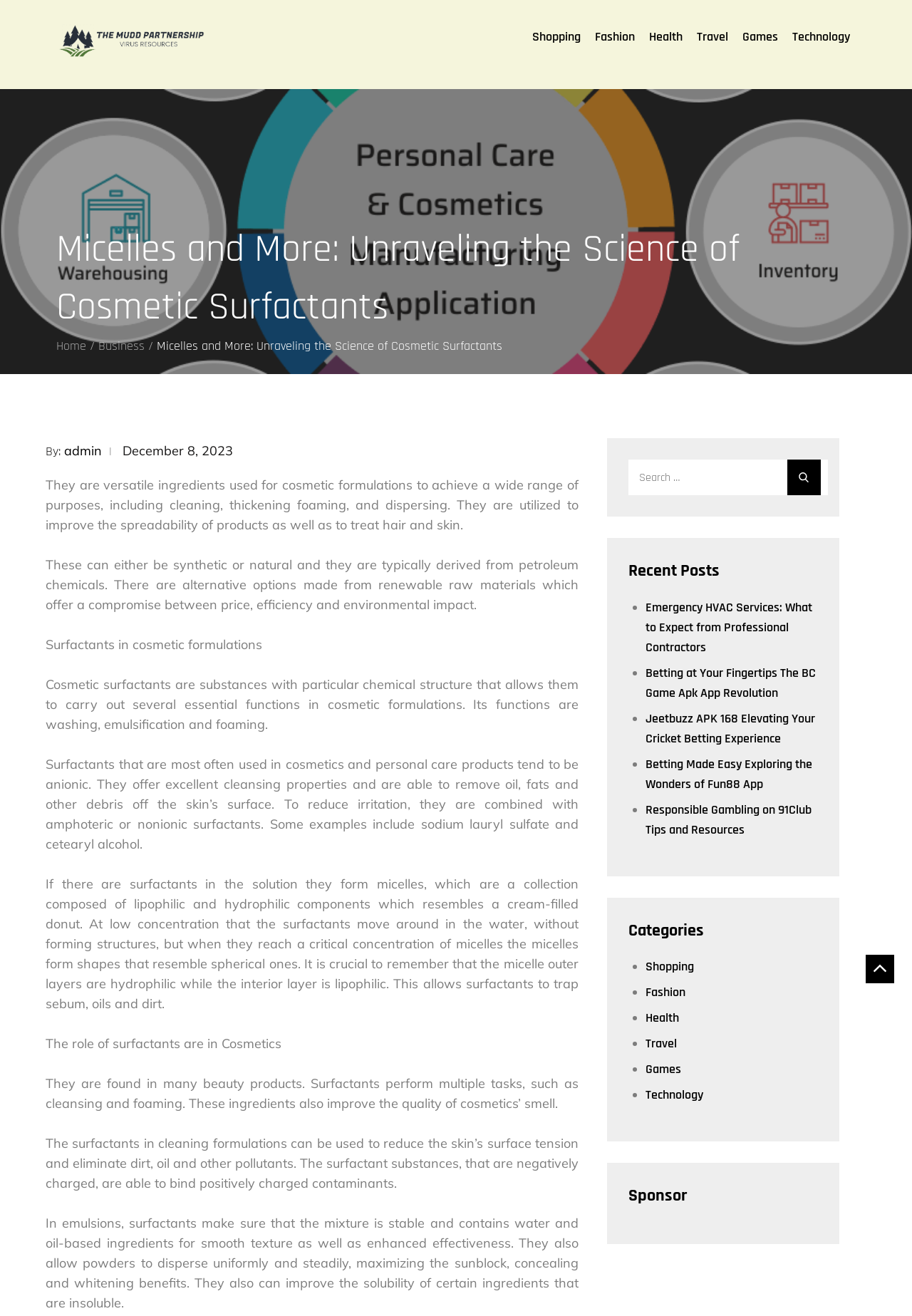Given the description "Games", determine the bounding box of the corresponding UI element.

[0.808, 0.011, 0.859, 0.045]